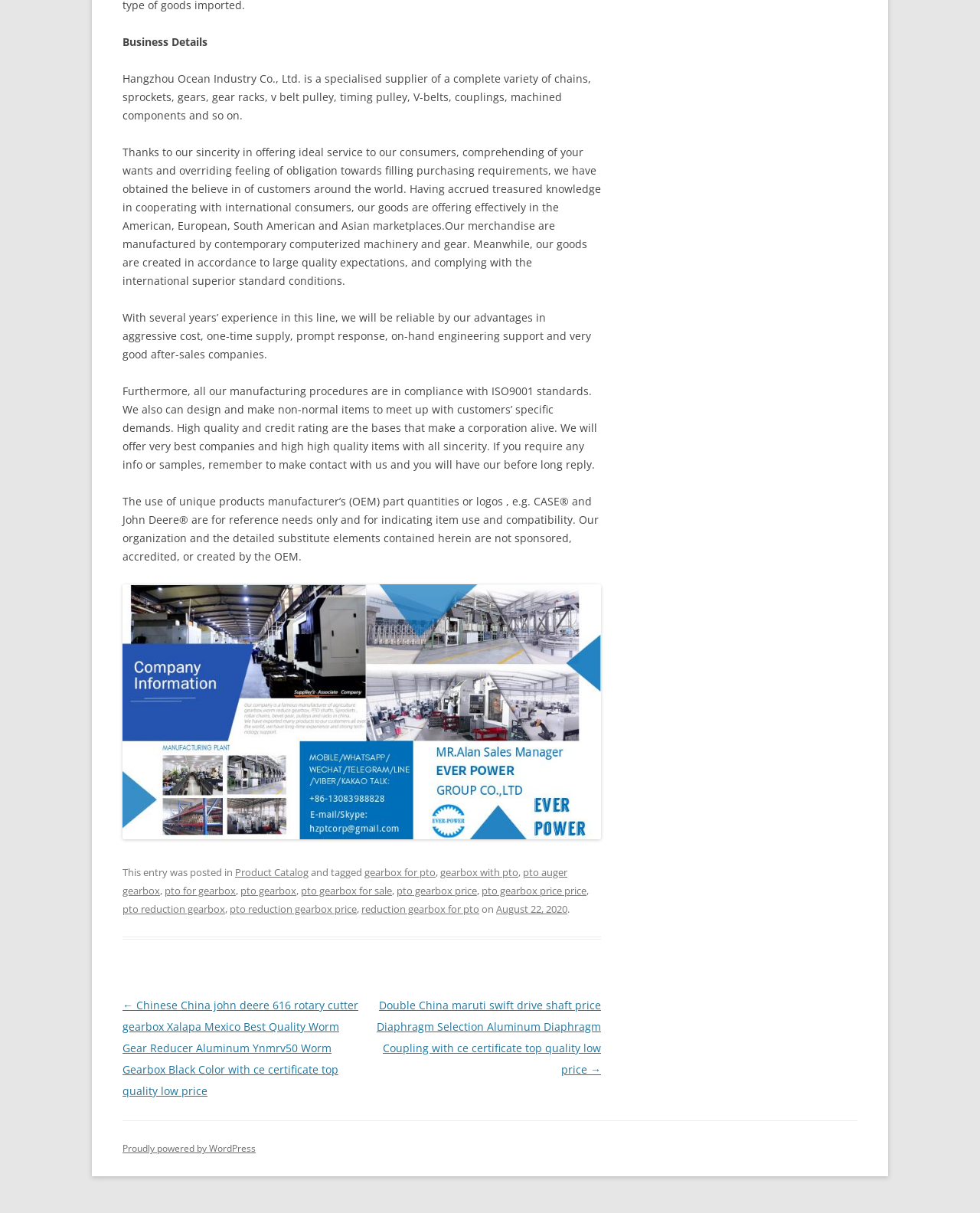Provide a short answer to the following question with just one word or phrase: What is the category of the product catalog?

Gearbox